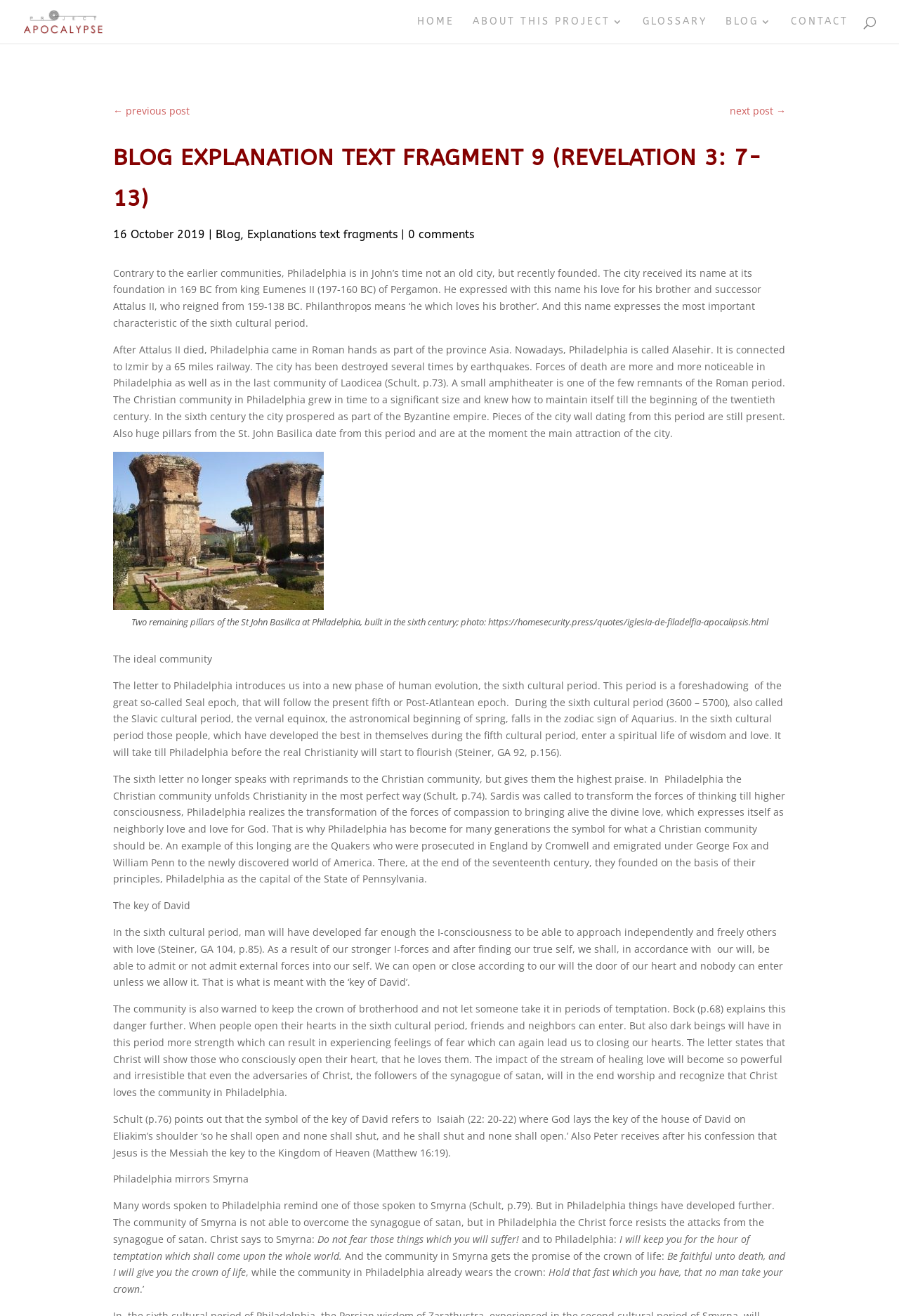Please locate the bounding box coordinates of the region I need to click to follow this instruction: "Click the '← previous post' link".

[0.126, 0.078, 0.211, 0.091]